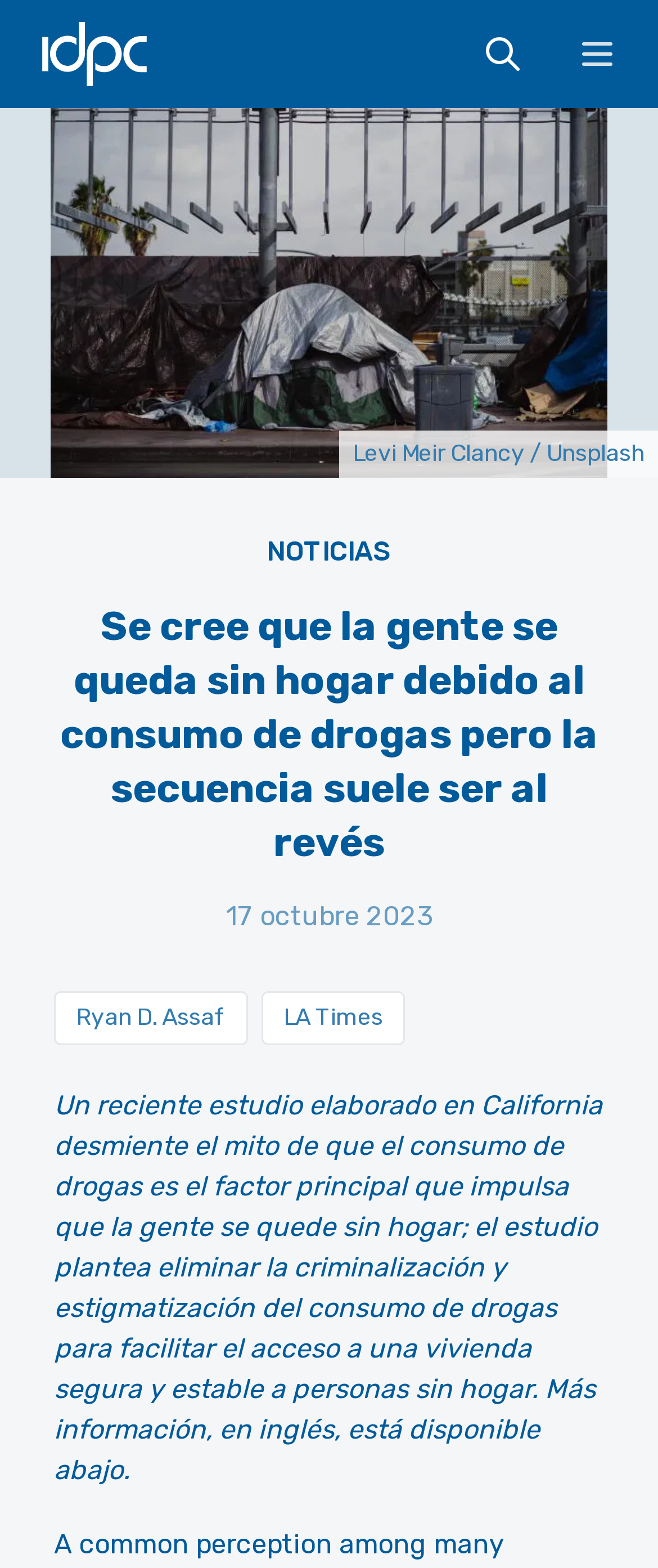Based on the element description: "parent_node: Open menu", identify the bounding box coordinates for this UI element. The coordinates must be four float numbers between 0 and 1, listed as [left, top, right, bottom].

[0.692, 0.009, 0.856, 0.06]